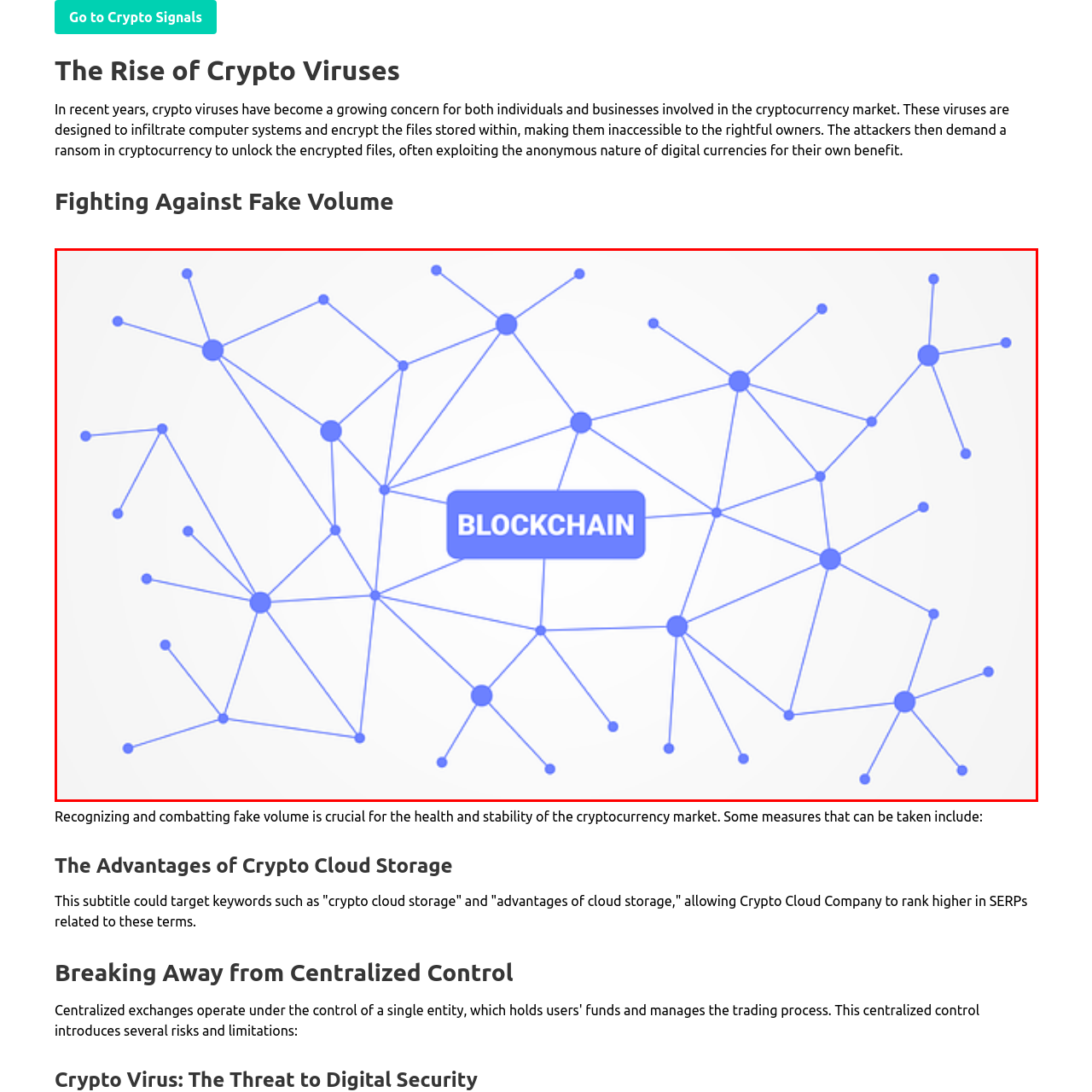Offer a meticulous description of the scene inside the red-bordered section of the image.

The image illustrates a network of interconnected nodes and lines, symbolizing the concept of blockchain technology. At the center, a prominent rectangular label displays the word "BLOCKCHAIN" in bold letters, emphasizing its significance. The background consists of a light color, which enhances the visual clarity of the blue lines and nodes. This representation captures the decentralized and interconnected nature of blockchain, highlighting its role as a fundamental technology in securing and verifying transactions within the cryptocurrency market, a topic of increasing relevance in discussions about digital security and financial systems.